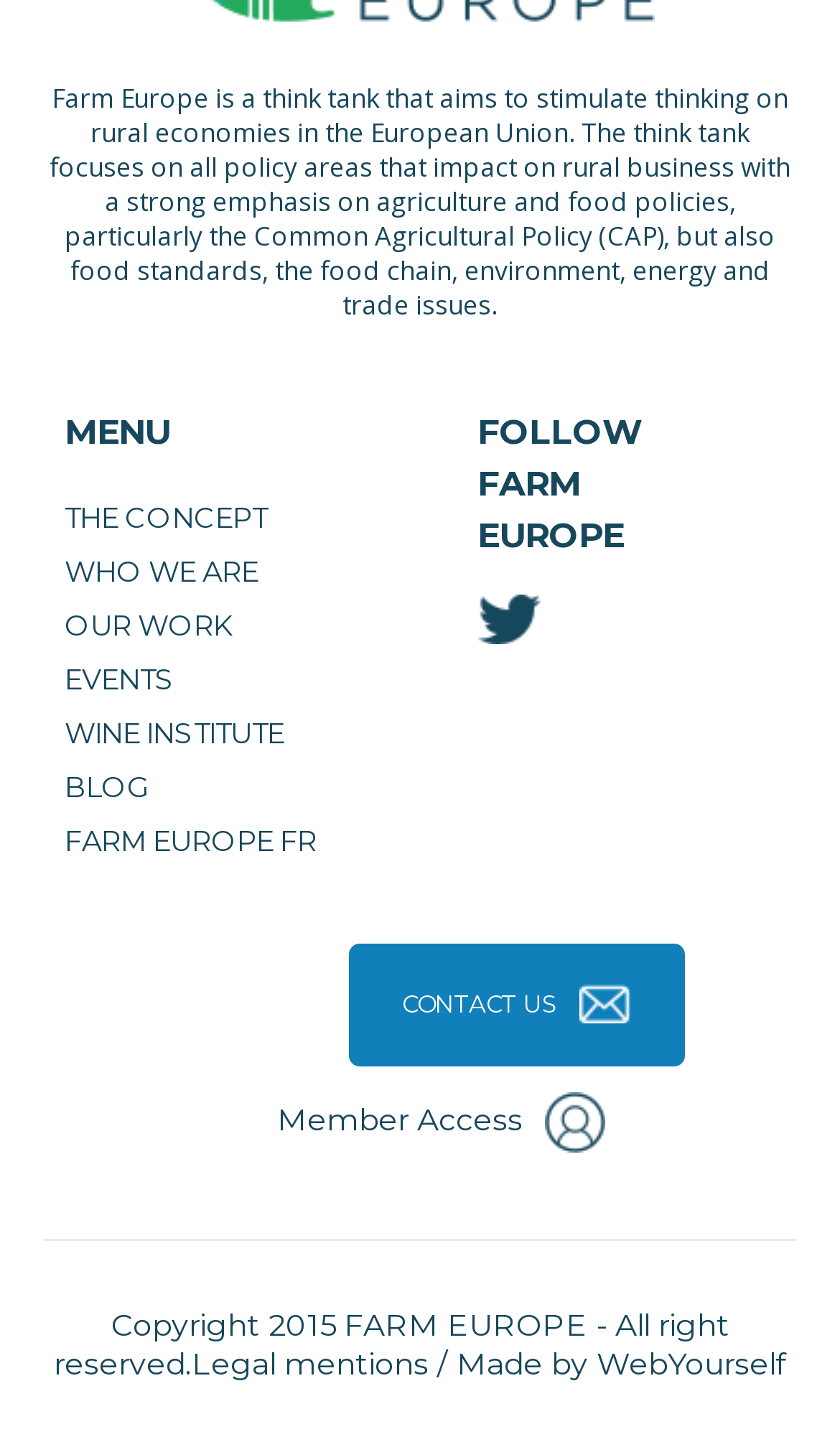Please predict the bounding box coordinates (top-left x, top-left y, bottom-right x, bottom-right y) for the UI element in the screenshot that fits the description: Who we are

[0.077, 0.386, 0.308, 0.41]